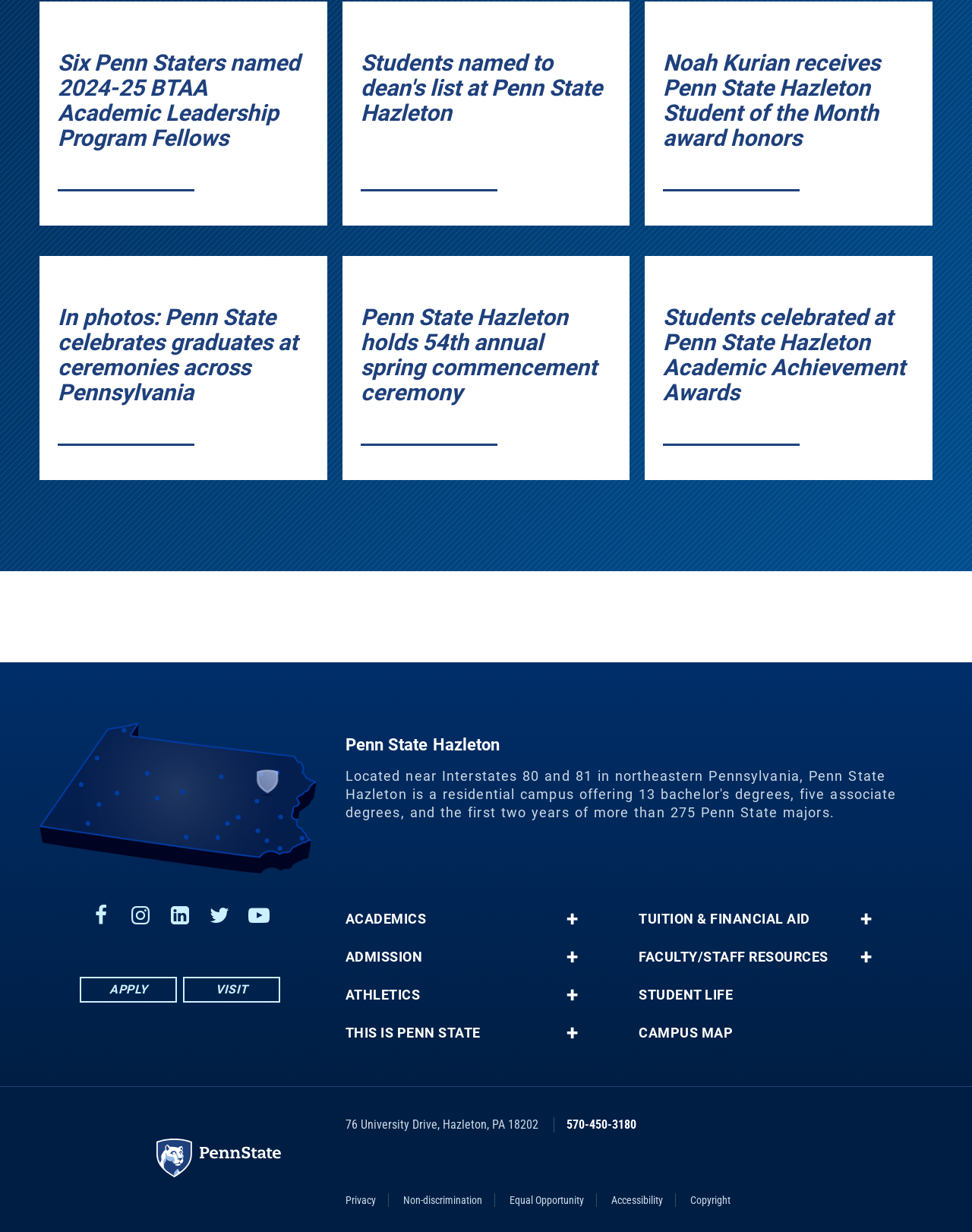What is the name of the student who received an award?
By examining the image, provide a one-word or phrase answer.

Noah Kurian